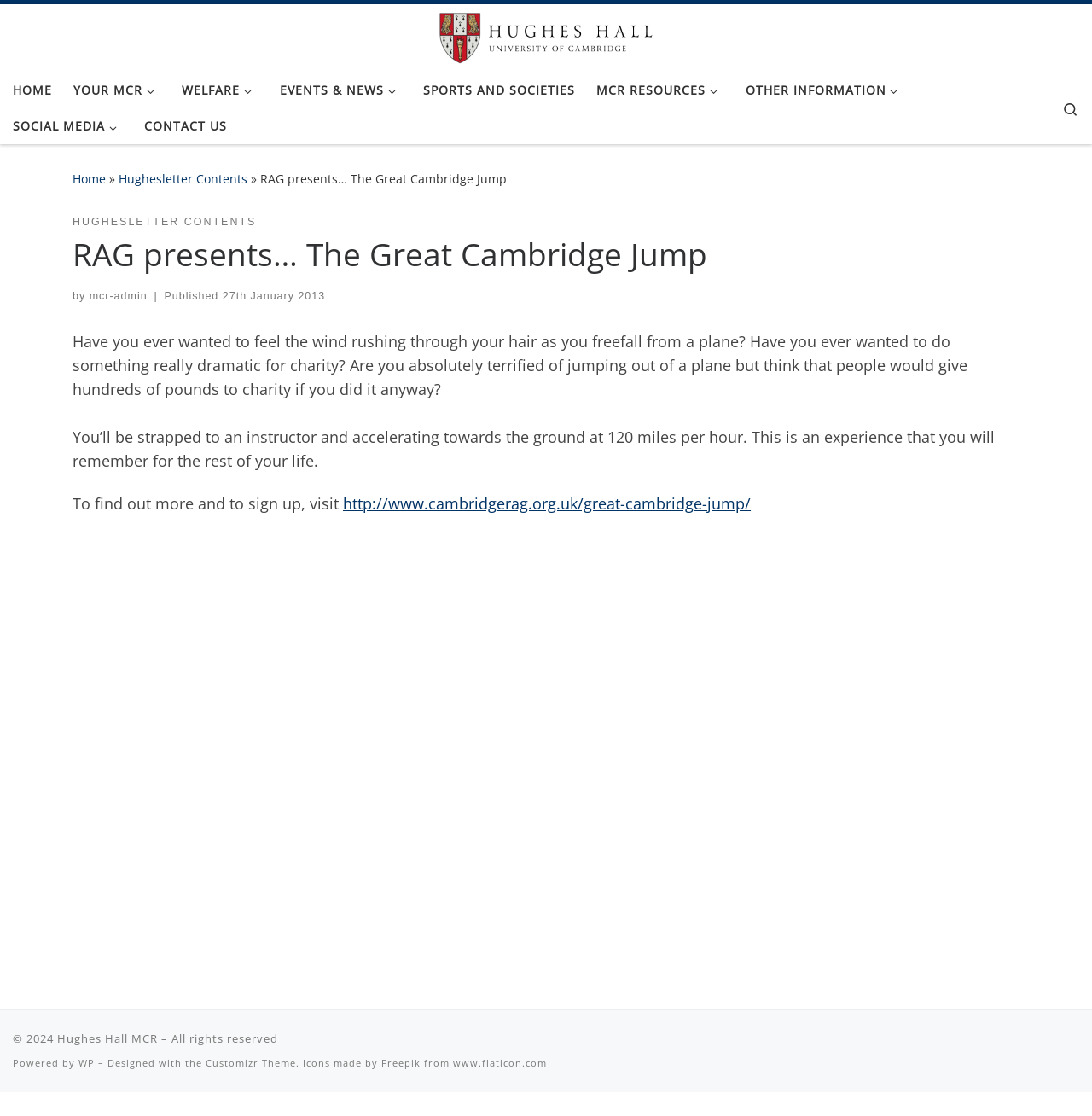Determine the heading of the webpage and extract its text content.

RAG presents… The Great Cambridge Jump